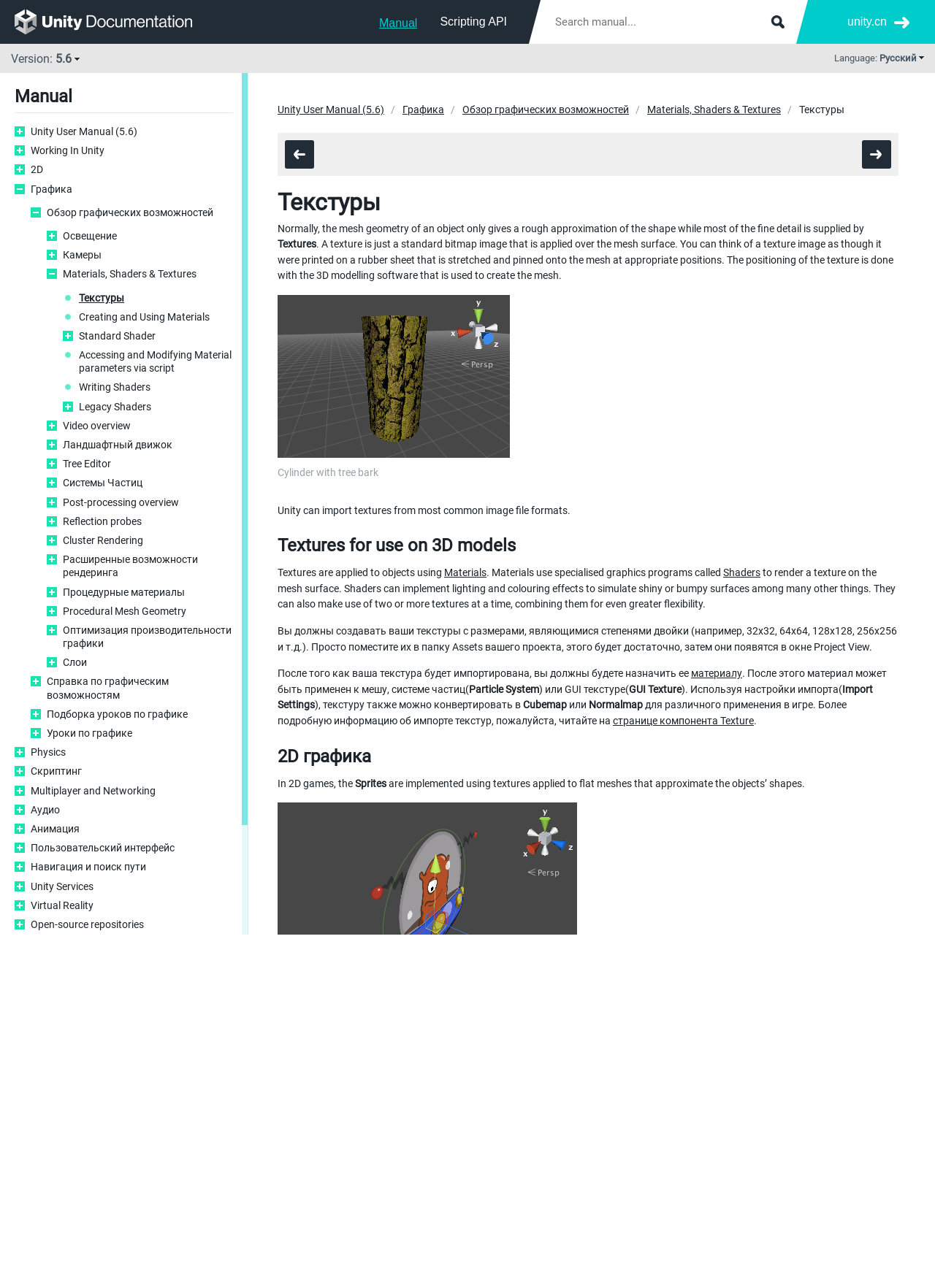Examine the image and give a thorough answer to the following question:
What is the language of the webpage?

I found the answer by looking at the StaticText element with the text 'Language:' and its corresponding value 'Русский'.